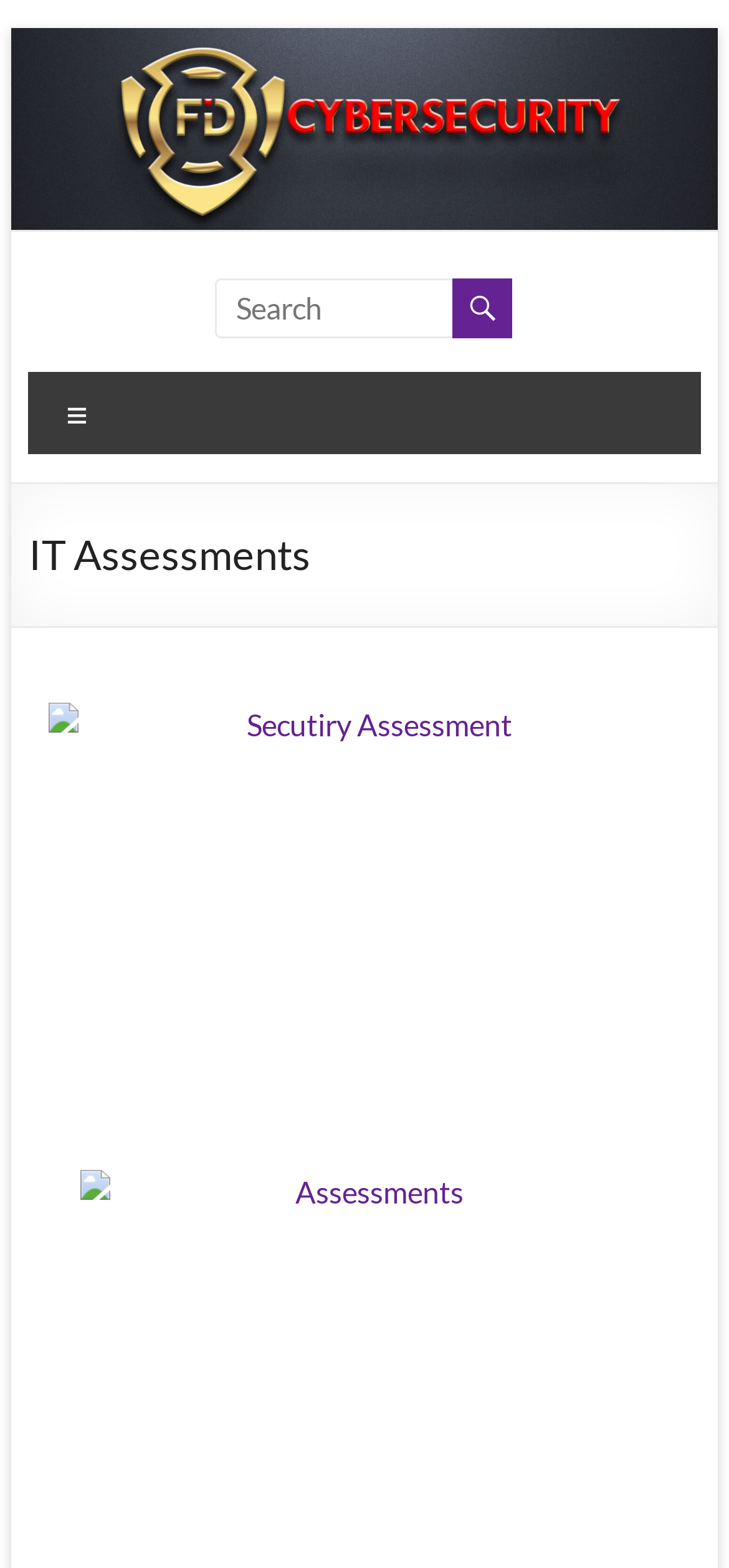Please provide the bounding box coordinates in the format (top-left x, top-left y, bottom-right x, bottom-right y). Remember, all values are floating point numbers between 0 and 1. What is the bounding box coordinate of the region described as: alt="Secutiry Assessment"

[0.039, 0.448, 0.961, 0.715]